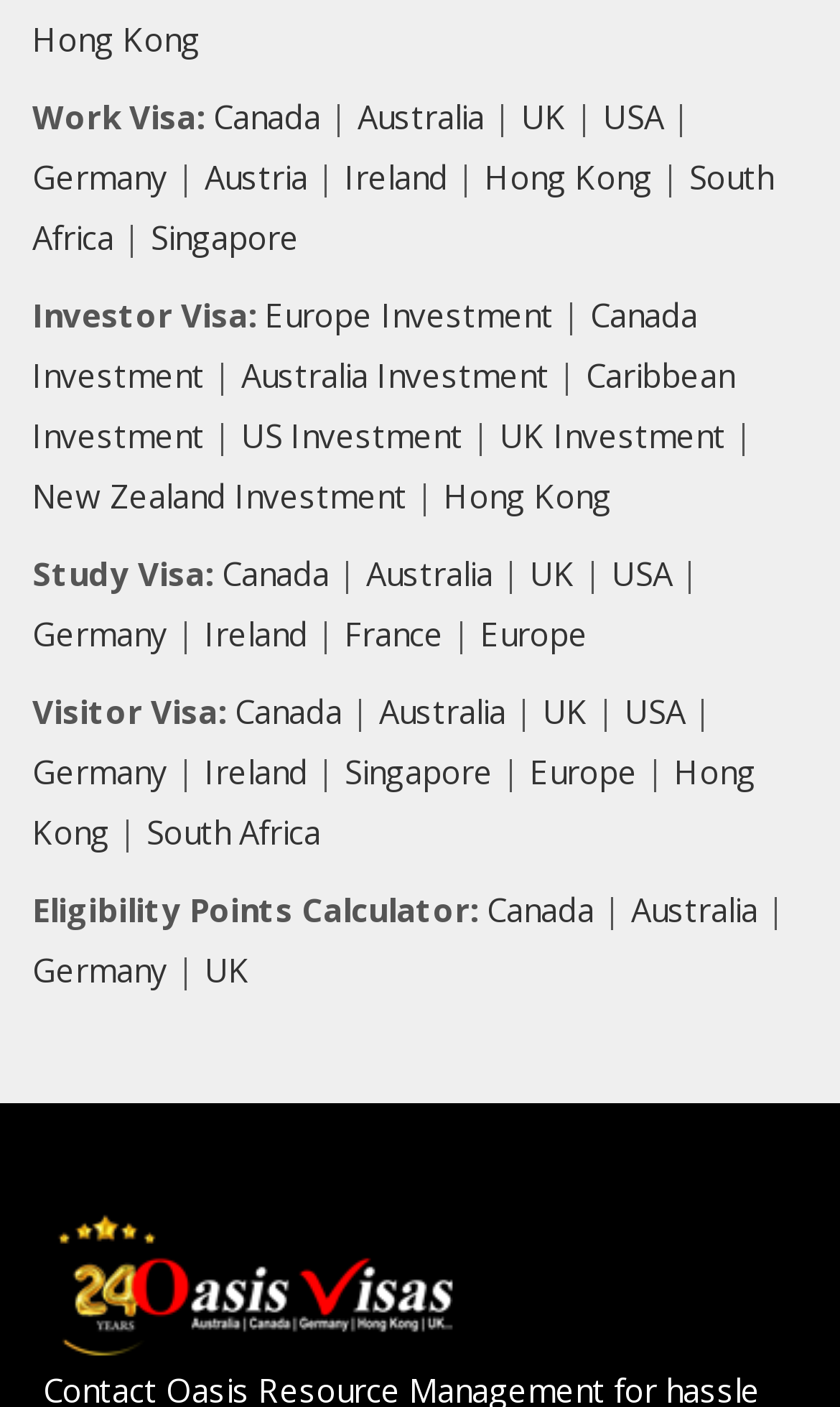How many countries are listed under 'Investor Visa:'?
Using the image, respond with a single word or phrase.

5